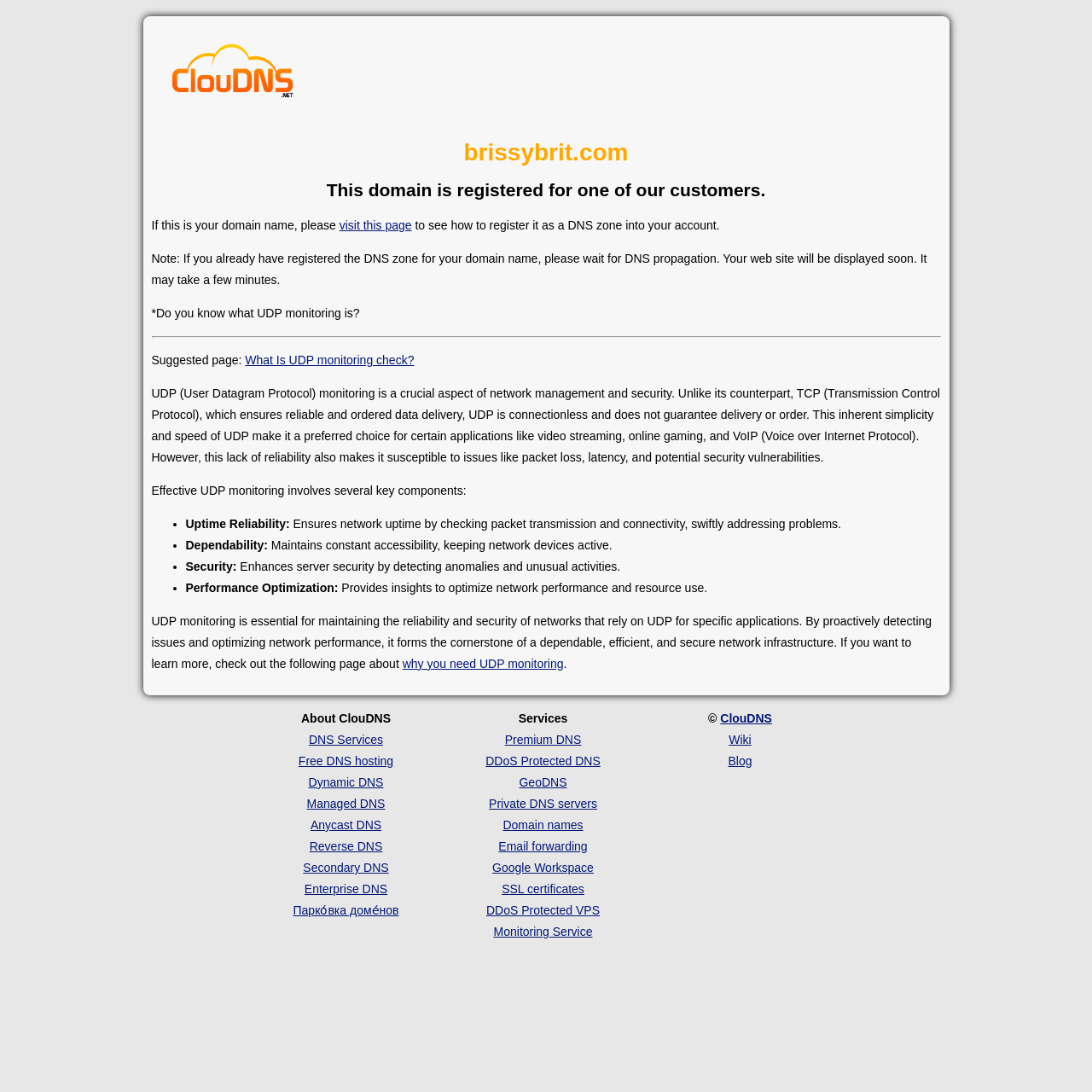What is the suggested page for learning about UDP monitoring?
Use the image to answer the question with a single word or phrase.

What Is UDP monitoring check?